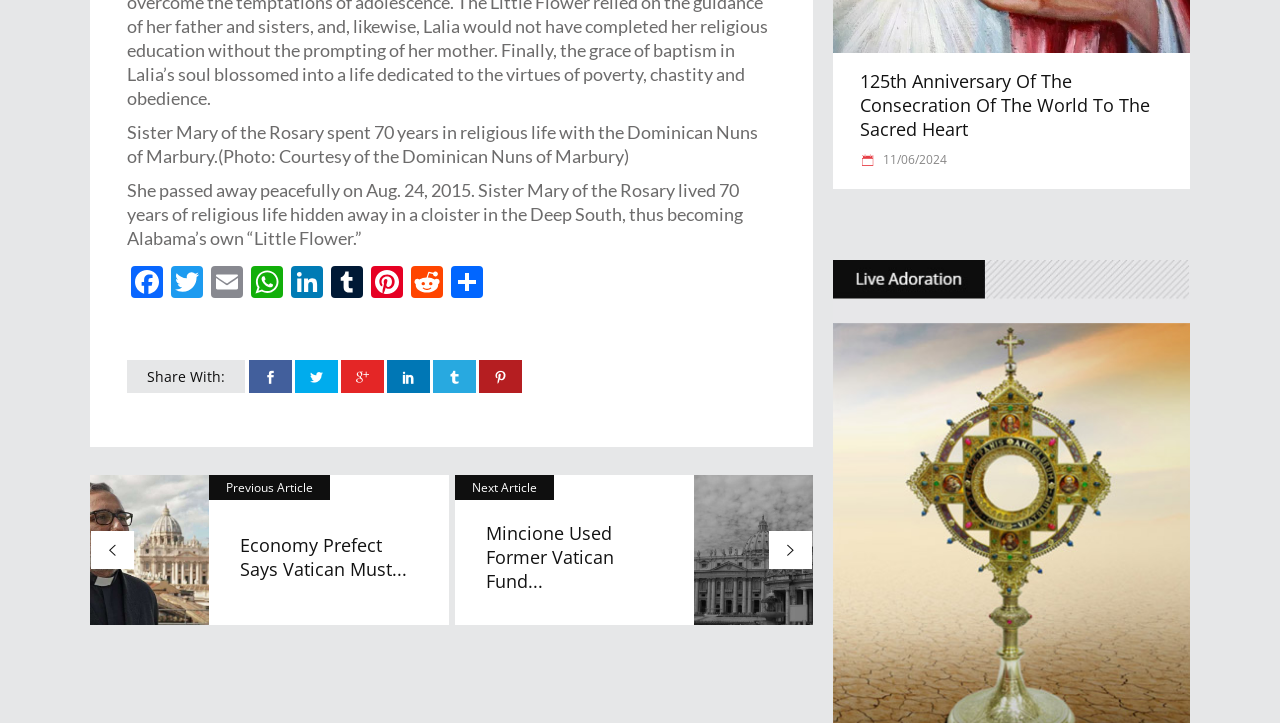Review the image closely and give a comprehensive answer to the question: What is the anniversary being celebrated?

The anniversary being celebrated is the 125th Anniversary Of The Consecration Of The World To The Sacred Heart, which can be found in the heading element with the text '125th Anniversary Of The Consecration Of The World To The Sacred Heart'.